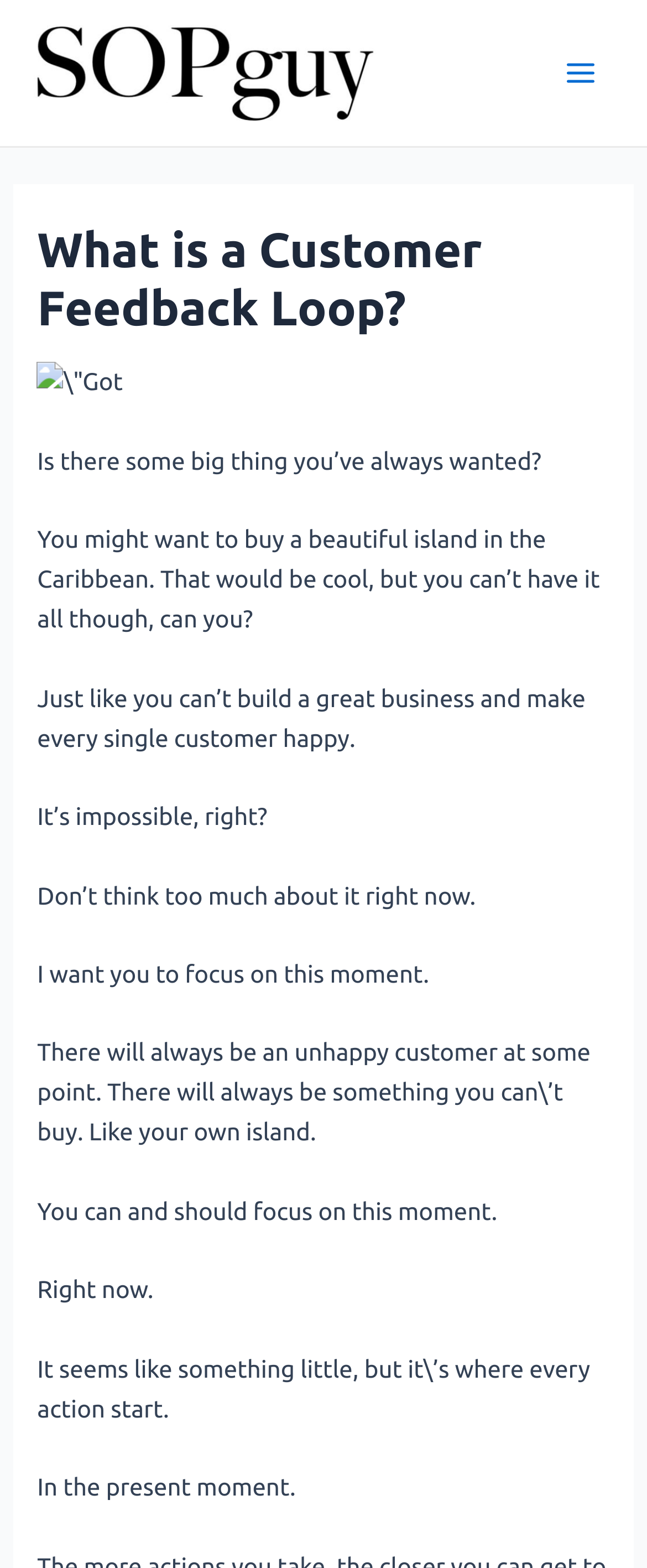What is the author trying to convey?
Carefully analyze the image and provide a detailed answer to the question.

The author is trying to convey the importance of focusing on the present moment and taking action, rather than worrying about things that are impossible to achieve, like making every single customer happy or buying a beautiful island.